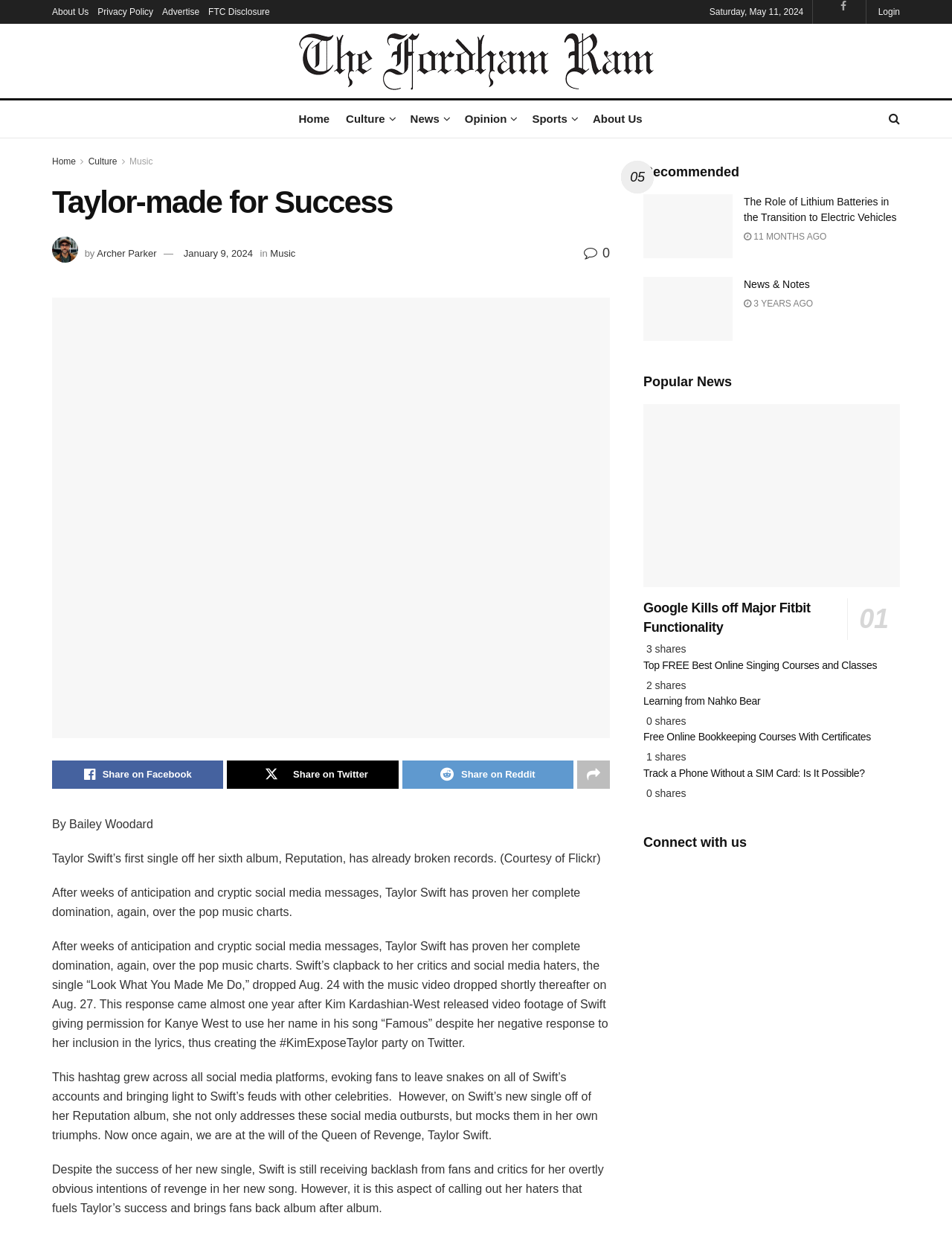What is the name of the author of the article?
Provide a detailed answer to the question using information from the image.

The author's name is mentioned at the beginning of the article, below the title 'Taylor-made for Success'. The detailed answer is obtained by reading the article's content, specifically the sentence 'By Bailey Woodard'.